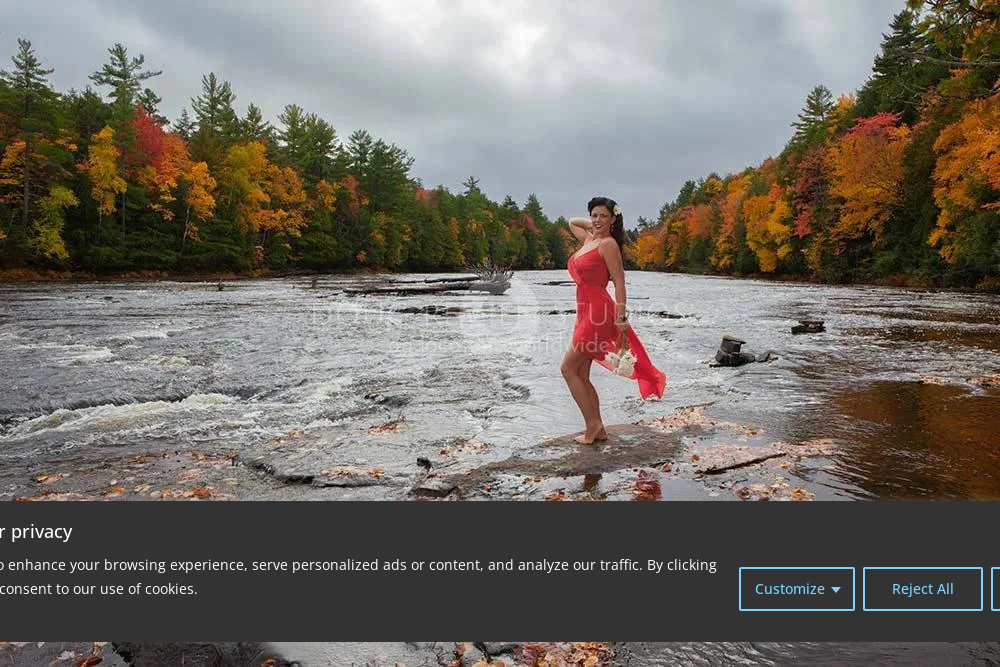What season is depicted in the photograph?
Based on the screenshot, provide your answer in one word or phrase.

autumn